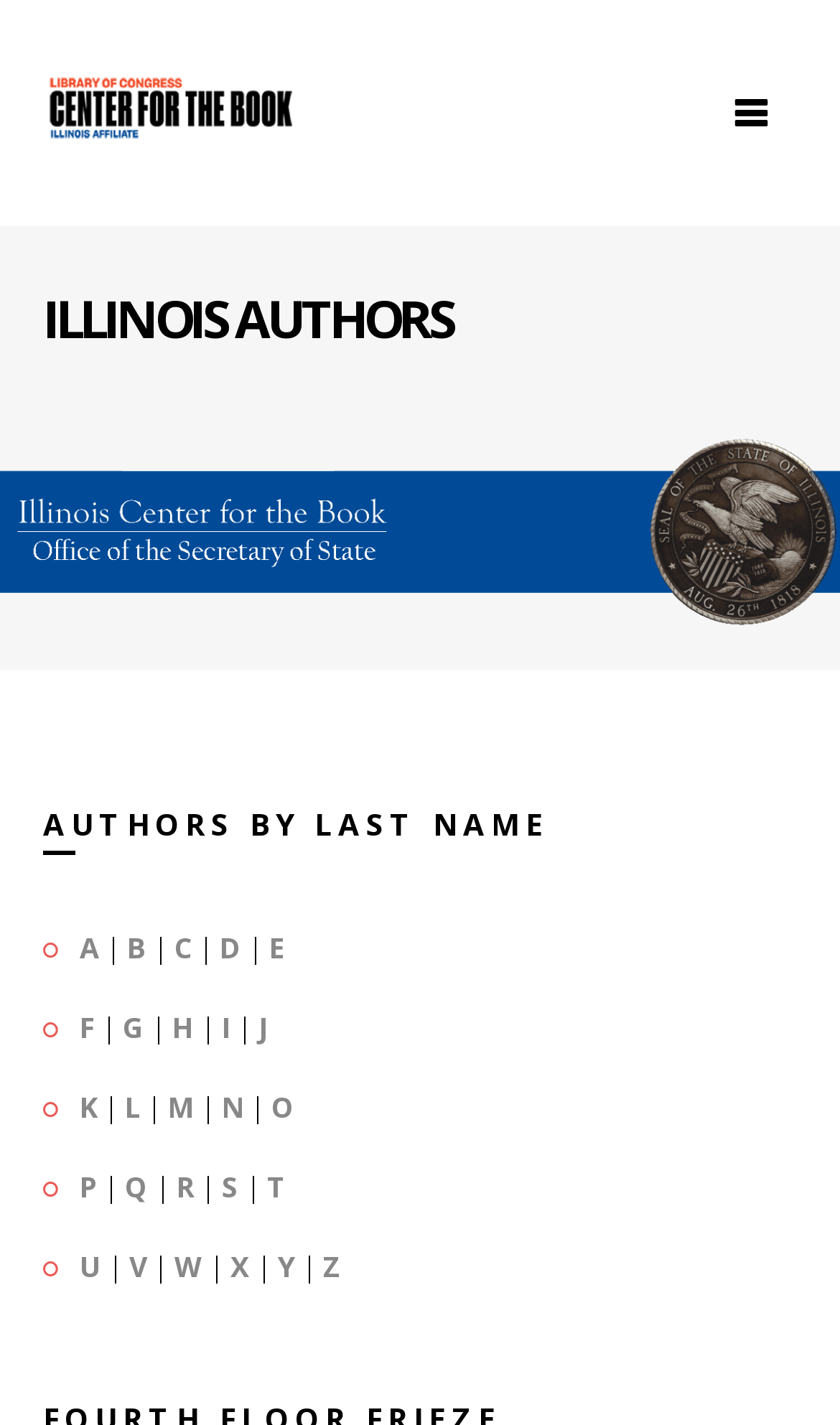What is the name of the organization associated with this webpage?
Please answer using one word or phrase, based on the screenshot.

Illinois Center for the Book